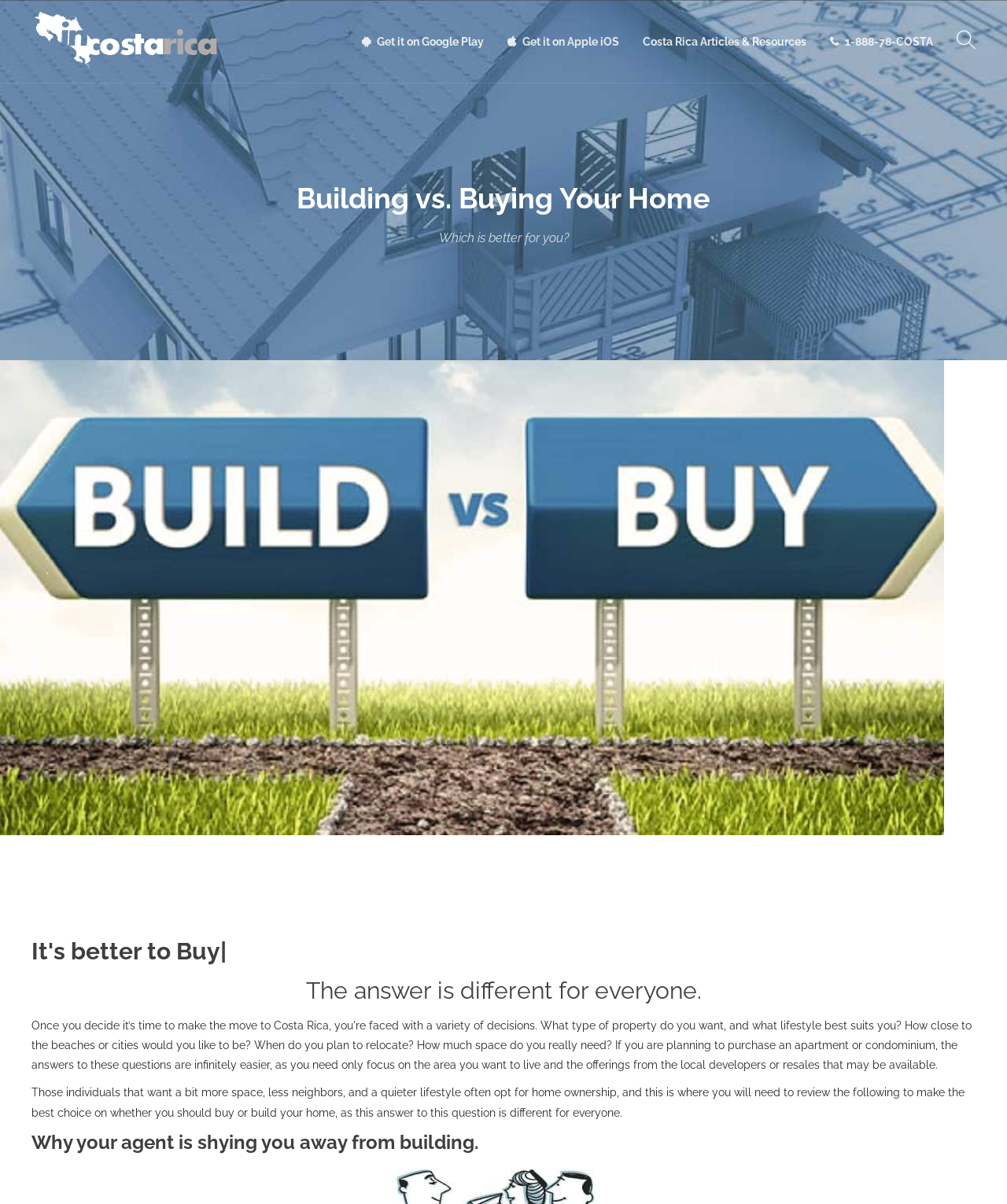What is the purpose of the 'Things You Should Know' section?
Answer the question with a single word or phrase, referring to the image.

Provide safety tips and information